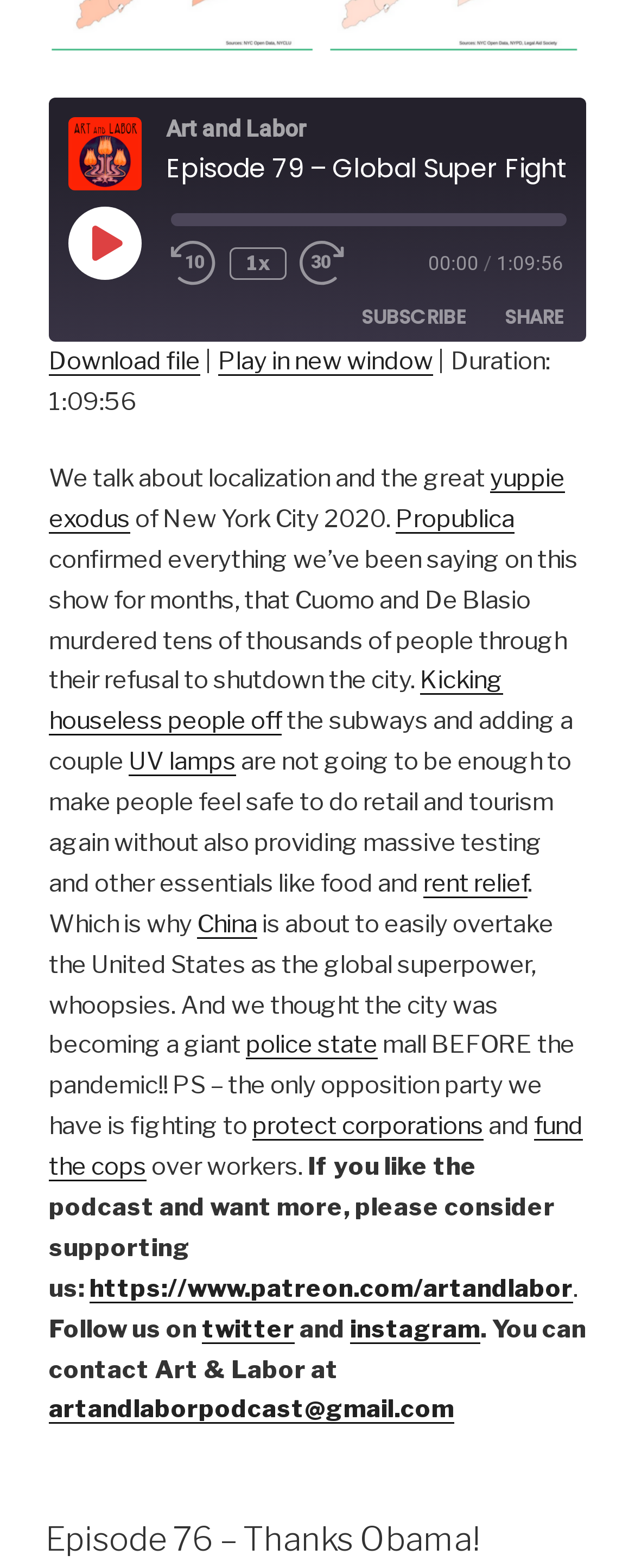Answer the question below in one word or phrase:
What is the name of the podcast?

Art and Labor